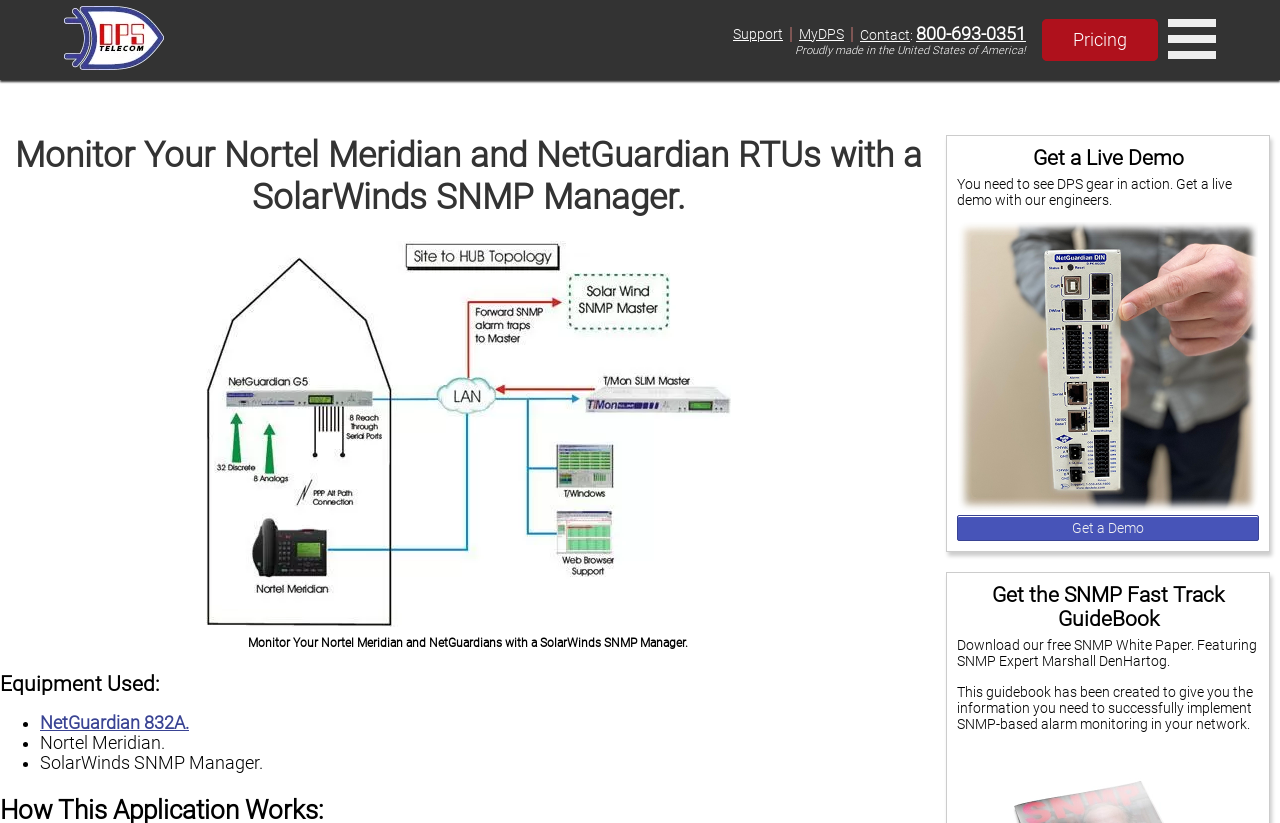How many links are there in the top navigation bar?
Provide a thorough and detailed answer to the question.

I counted the link elements in the top navigation bar and found five links: 'Support', 'MyDPS', 'Contact', '800-693-0351', and 'Pricing'. These links are located at the top of the webpage, as indicated by their y1 coordinates, which are all relatively small.